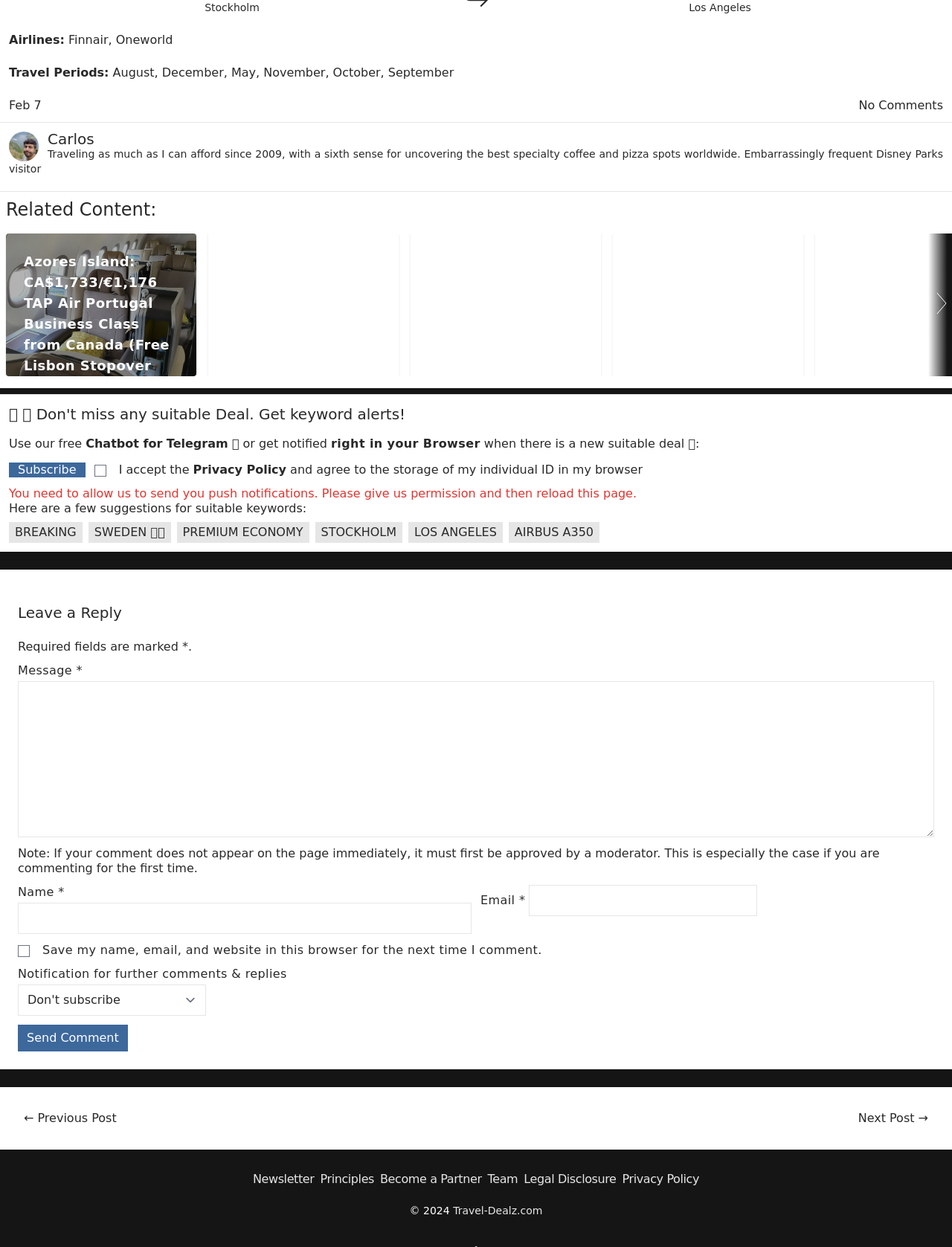Please identify the bounding box coordinates of the area that needs to be clicked to follow this instruction: "Leave a comment".

[0.019, 0.546, 0.981, 0.672]